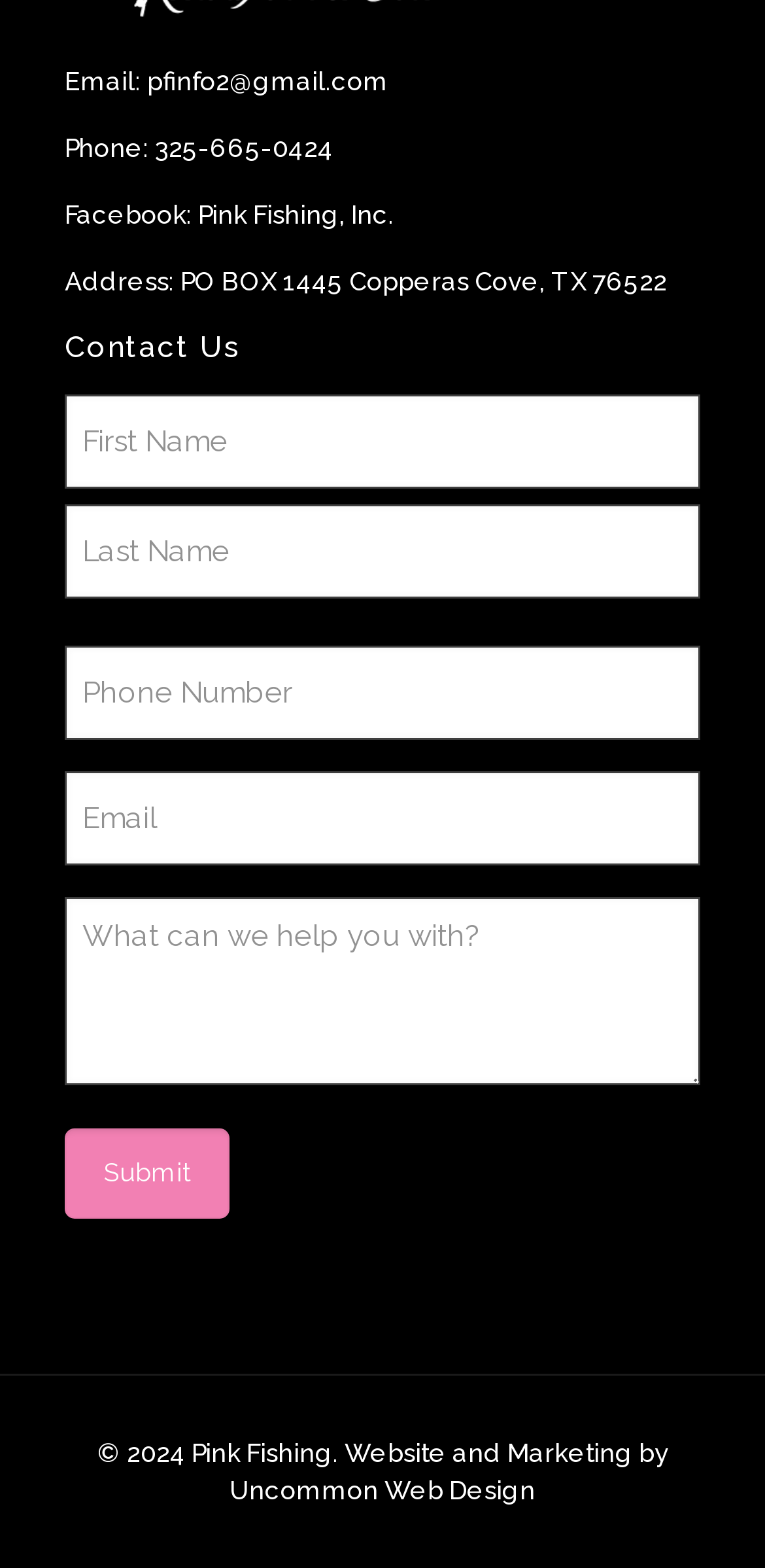Find the bounding box coordinates for the area that must be clicked to perform this action: "Enter first name".

[0.085, 0.252, 0.915, 0.312]